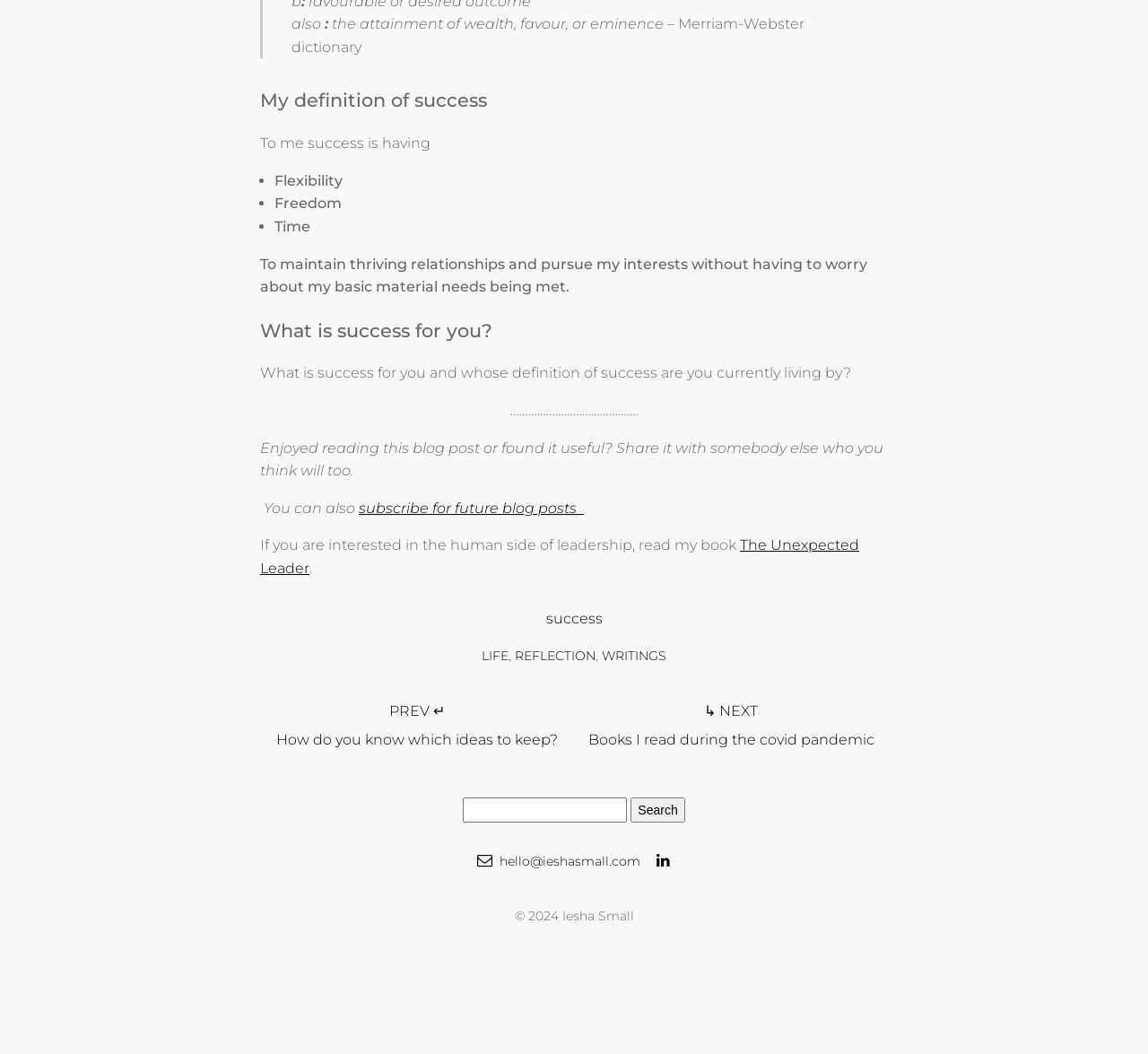Answer the following in one word or a short phrase: 
What is the title of the book written by the author?

The Unexpected Leader